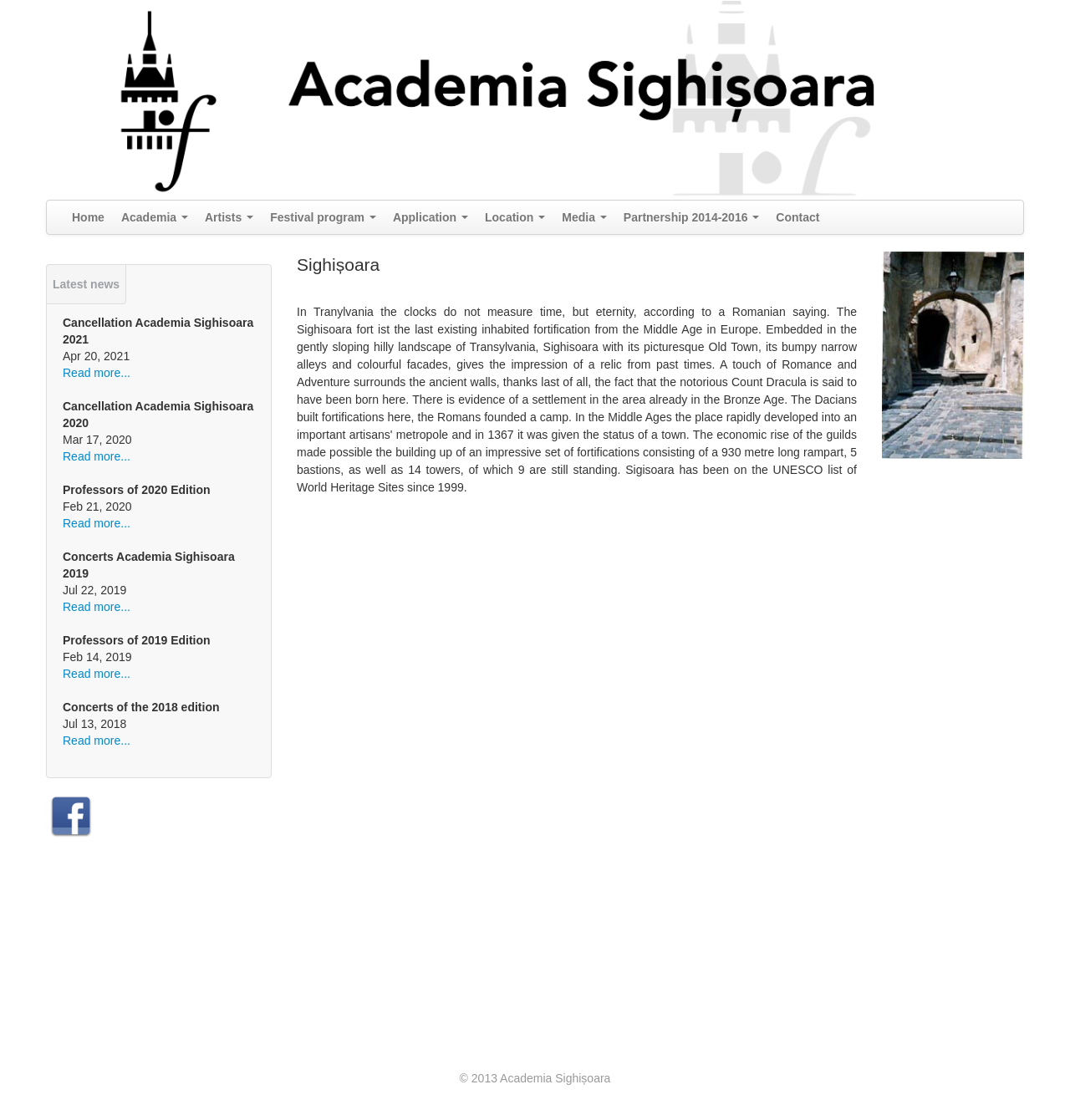Respond to the question below with a single word or phrase:
What is the latest news about?

Cancellation of Academia Sighisoara 2021